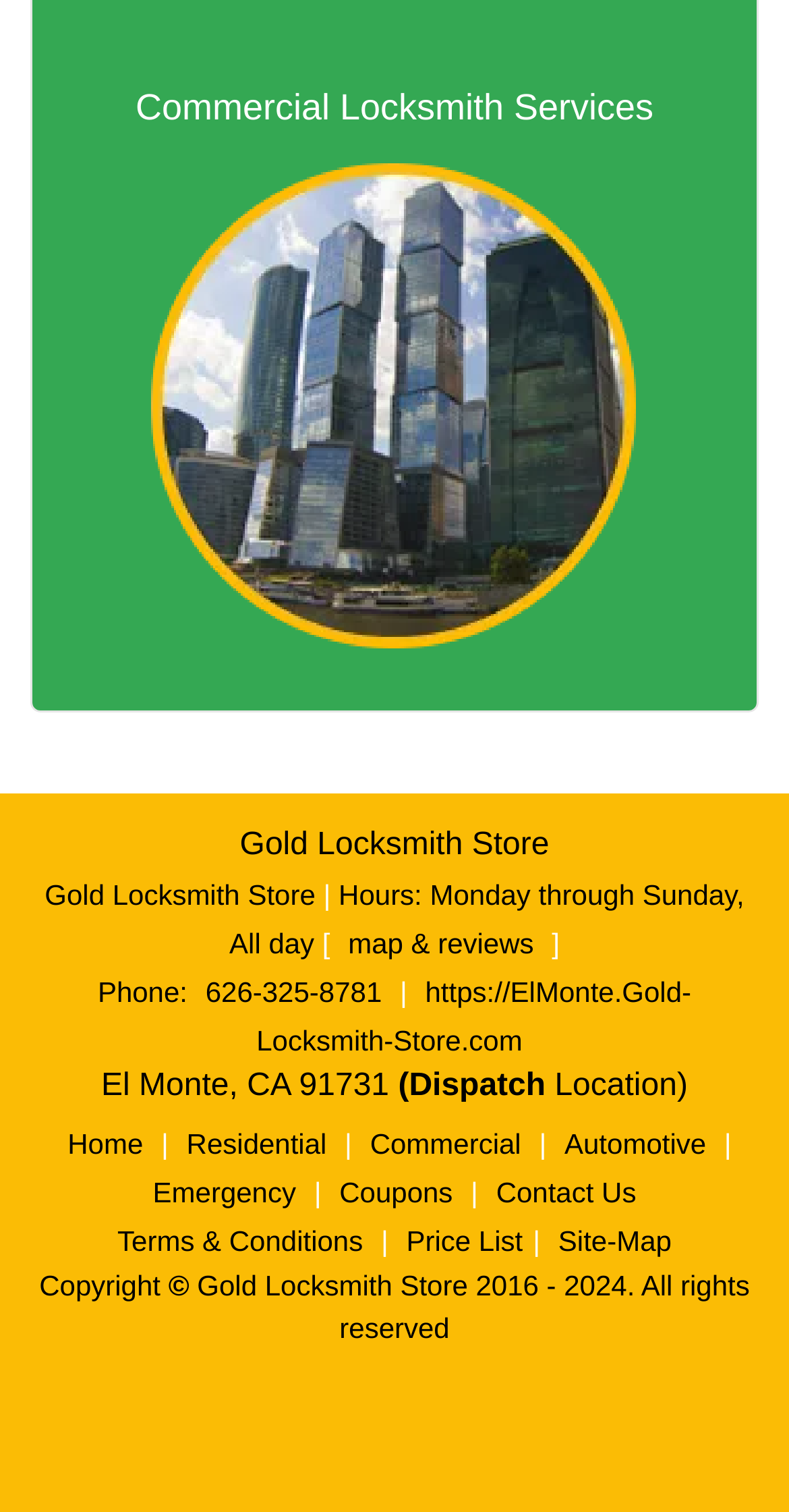What type of services does the locksmith store offer?
Look at the image and provide a short answer using one word or a phrase.

Commercial Locksmith Services